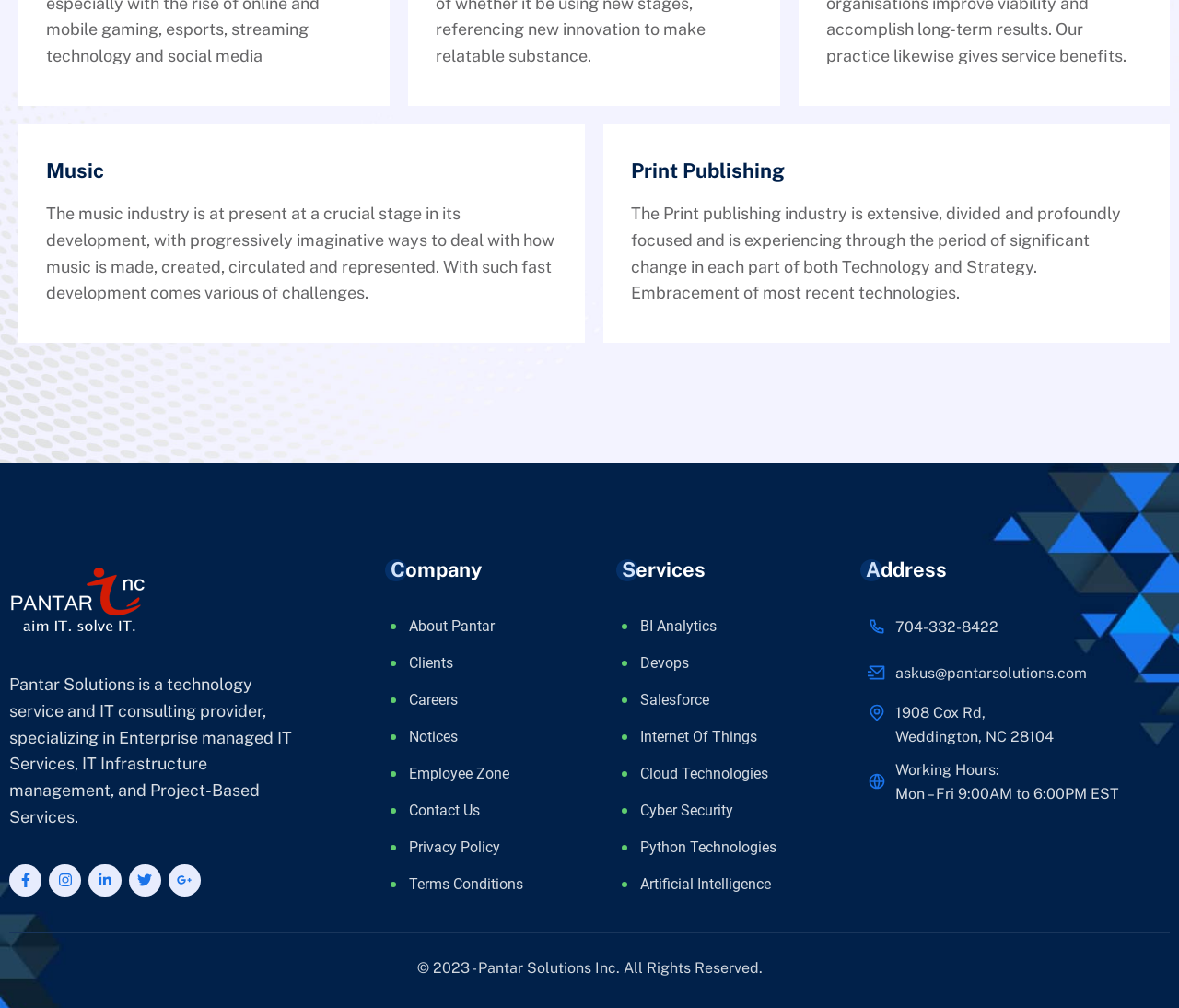What is the phone number of Pantar Solutions?
Provide a fully detailed and comprehensive answer to the question.

This answer can be obtained by looking at the link element with text '704-332-8422', which is located under the 'Address' heading.